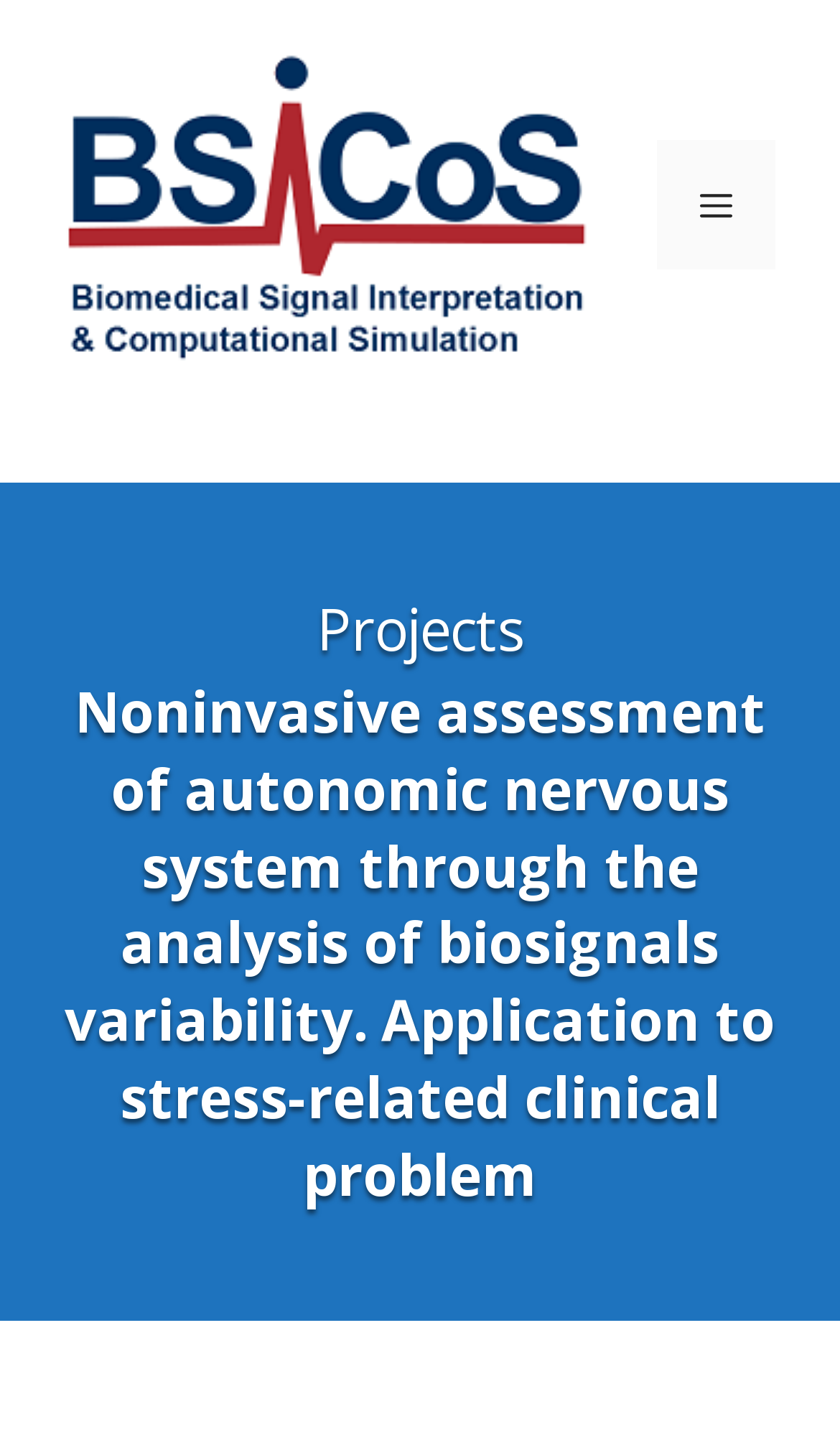What is the name of the project?
Provide a detailed and extensive answer to the question.

I found a link element with text 'BSICoS' and an image with the same name, which suggests that BSICoS is the name of the project. The link is located at [0.077, 0.122, 0.703, 0.156] and the image is at [0.077, 0.03, 0.703, 0.254].